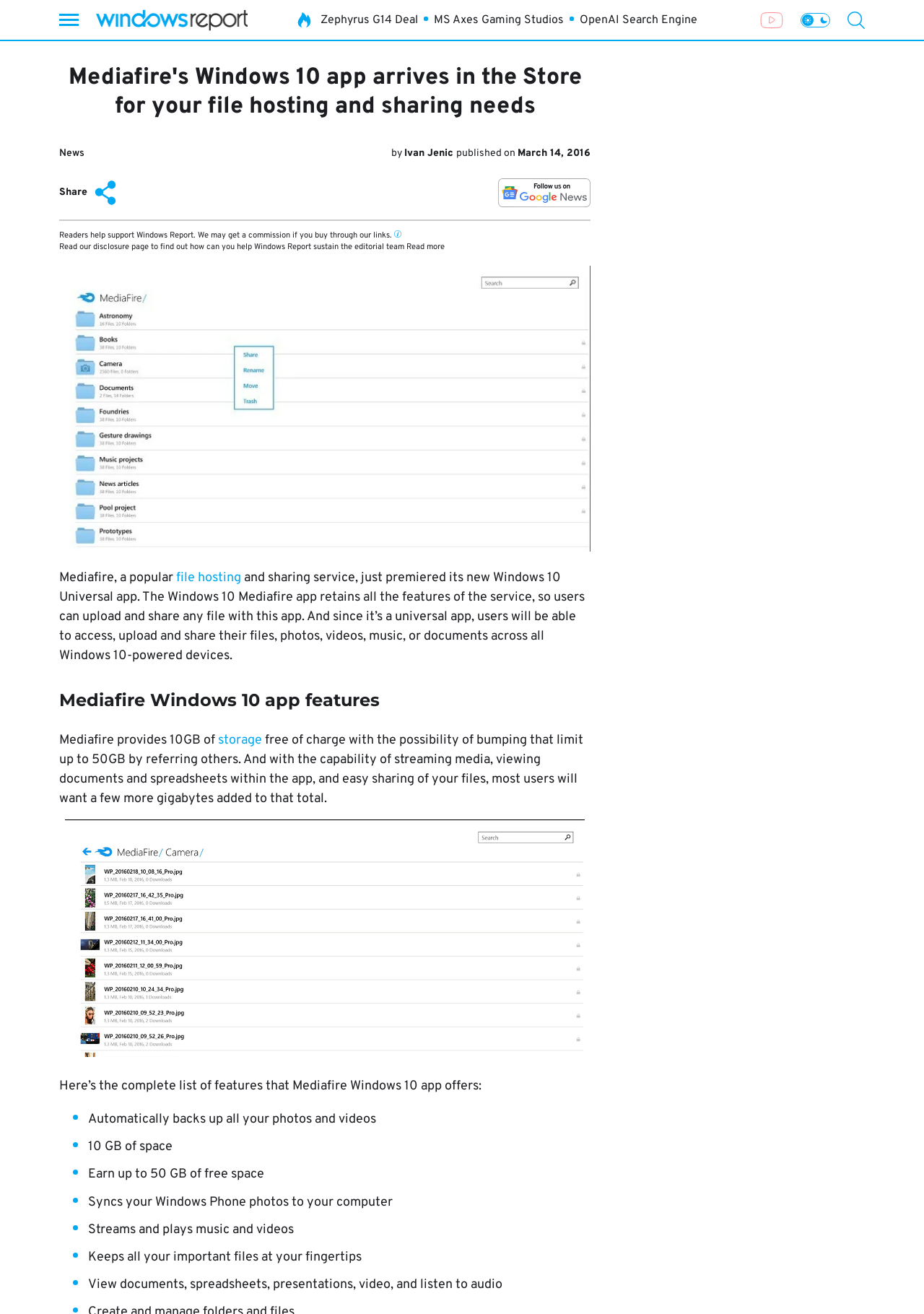What can users do with the Mediafire Windows 10 app?
Carefully analyze the image and provide a thorough answer to the question.

The article states that the Windows 10 Mediafire app retains all the features of the service, so users can upload and share any file with this app, and also access, upload and share their files, photos, videos, music, or documents across all Windows 10-powered devices.